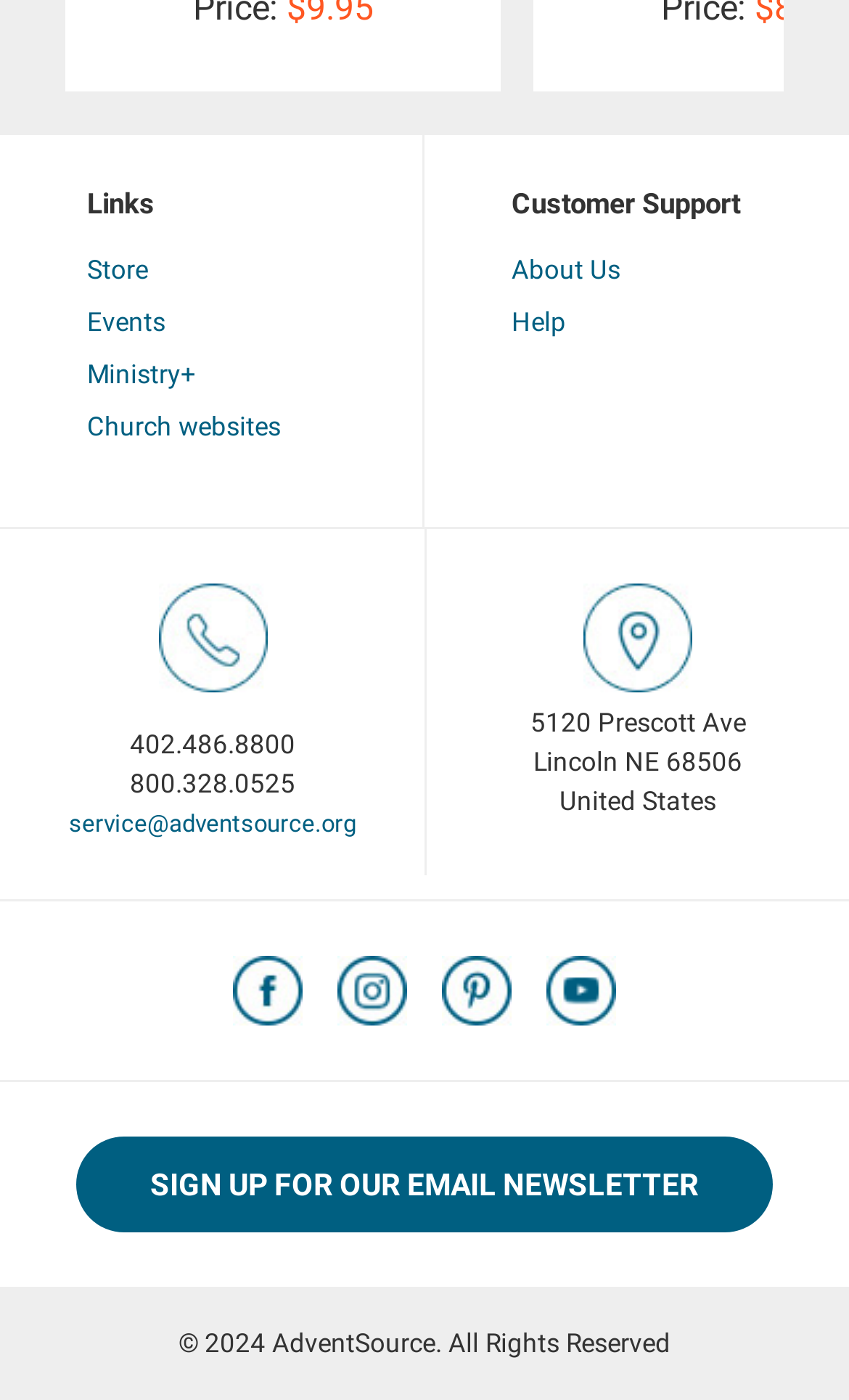Please give a one-word or short phrase response to the following question: 
What is the phone number for AdventSource?

402.486.8800